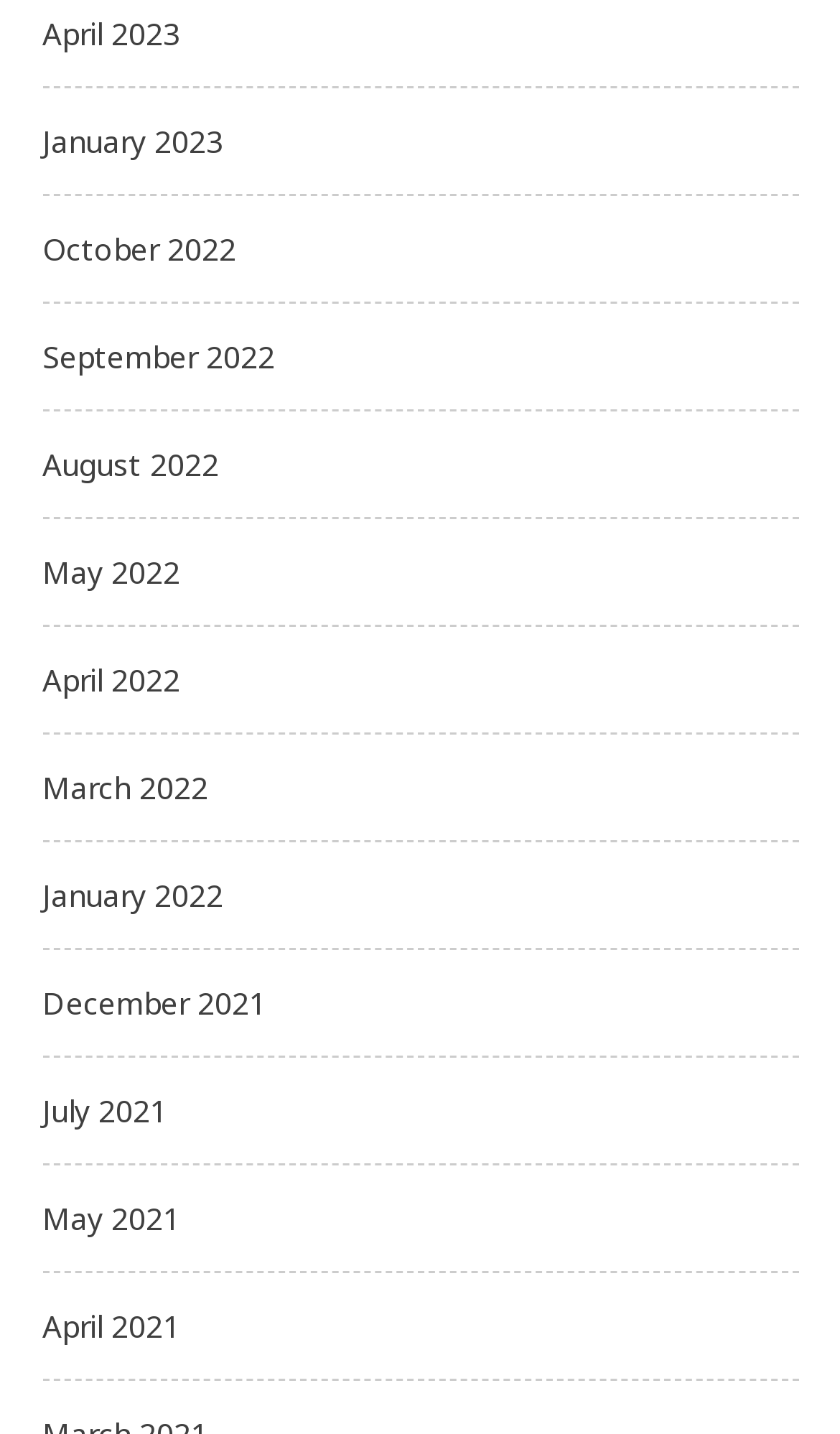What is the oldest month listed? Based on the image, give a response in one word or a short phrase.

July 2021